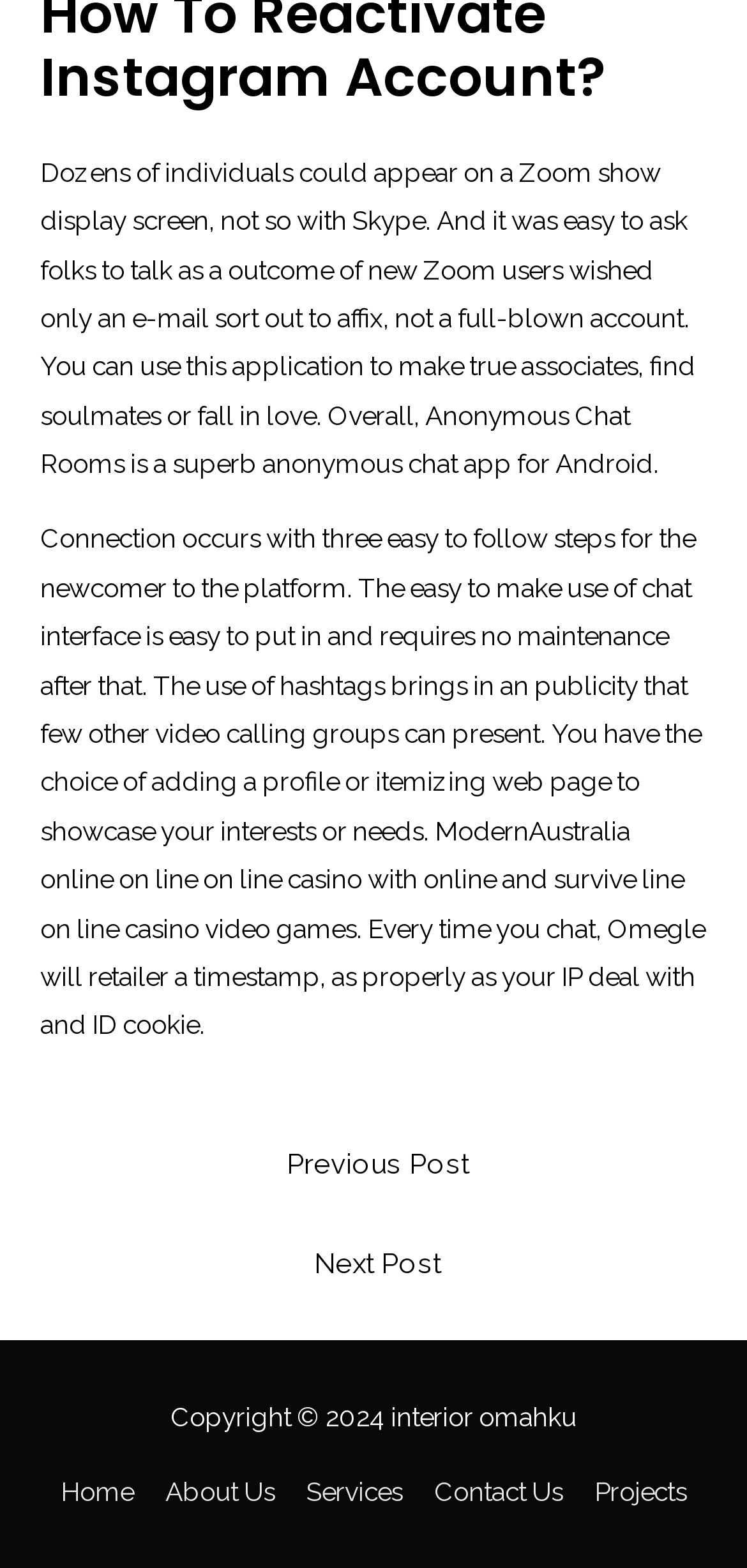Identify the bounding box for the UI element that is described as follows: "← Previous Post".

[0.024, 0.723, 0.986, 0.764]